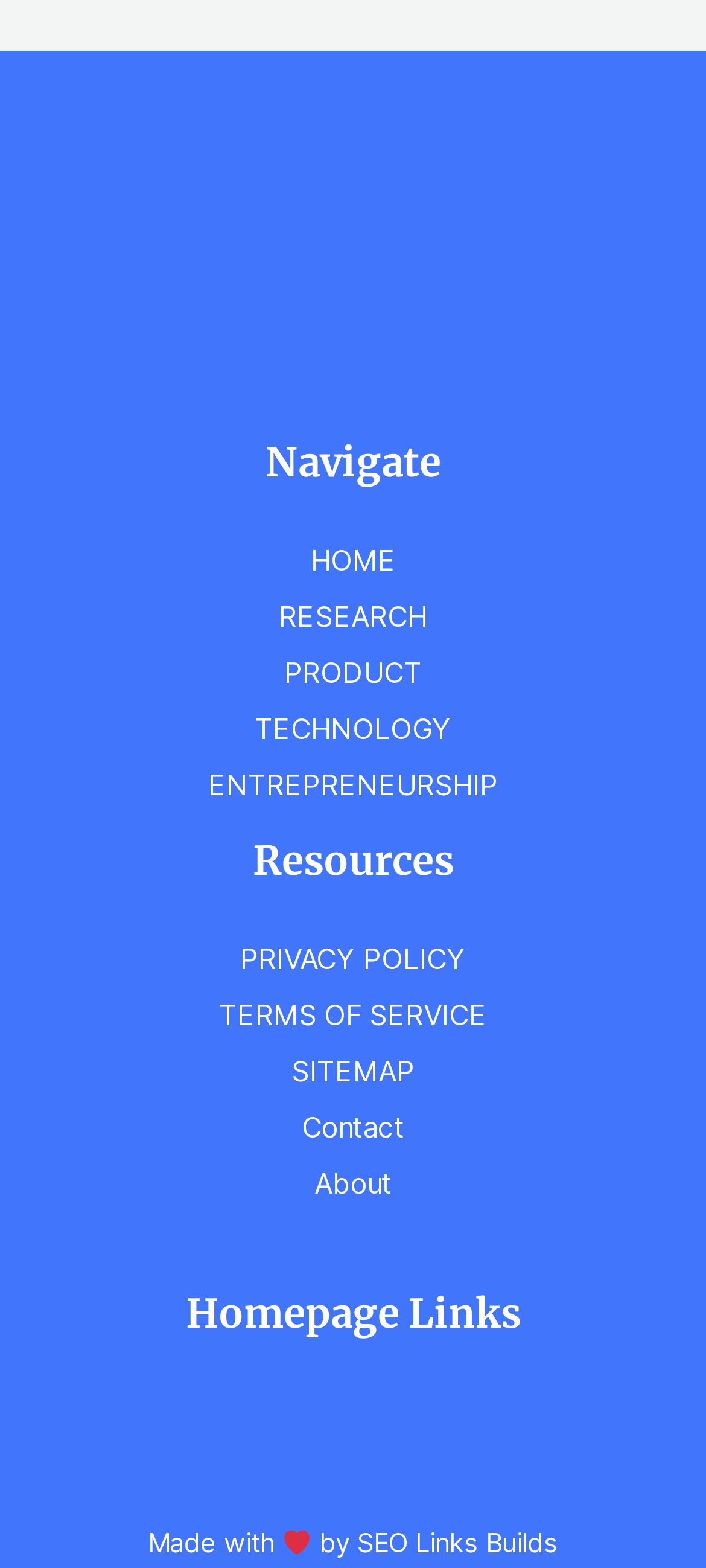Please find the bounding box coordinates of the section that needs to be clicked to achieve this instruction: "Read more about being featured in “Best Lawyers in Pennsylvania 2020”".

None